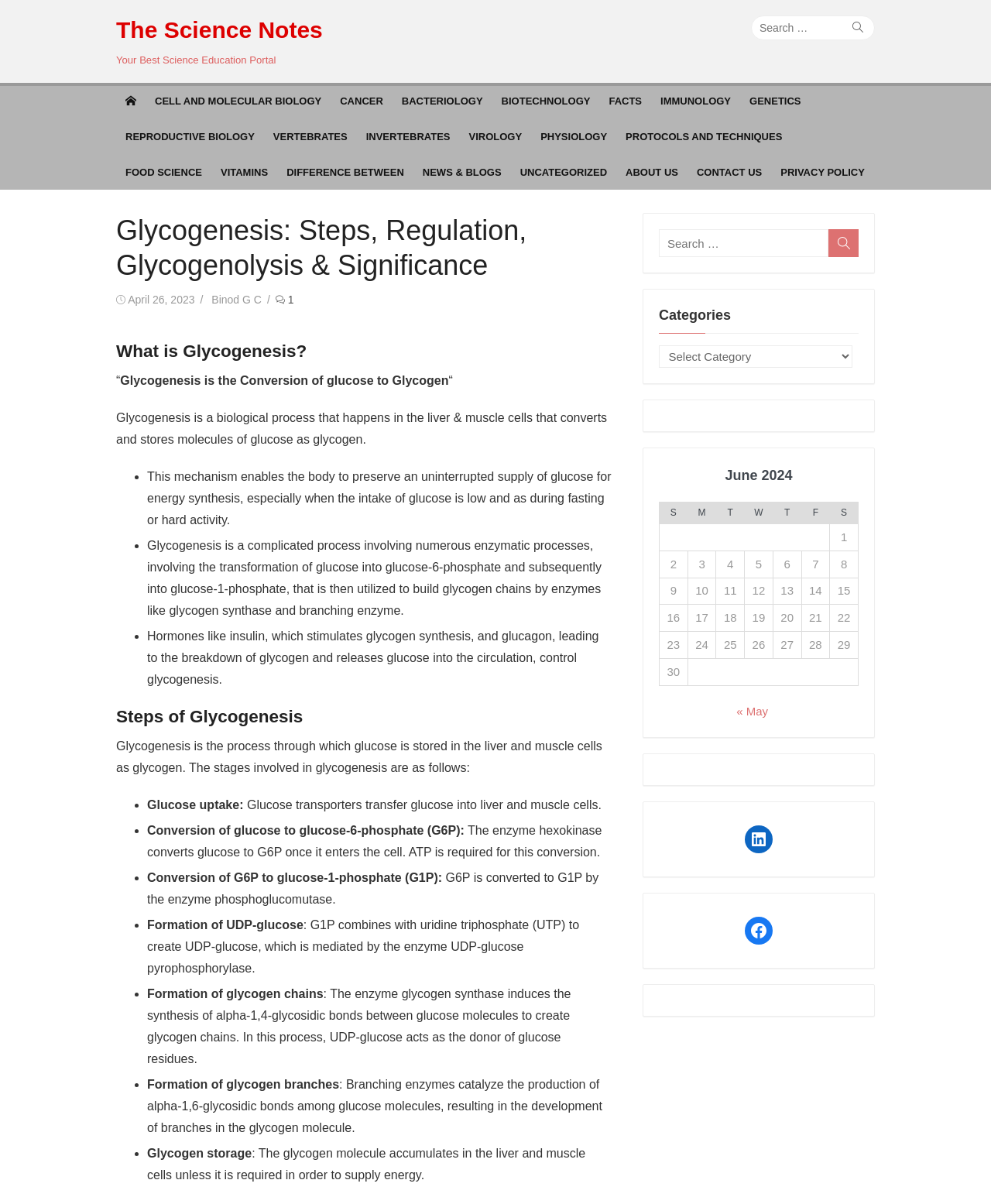Given the description "April 26, 2023May 12, 2023", determine the bounding box of the corresponding UI element.

[0.129, 0.244, 0.197, 0.254]